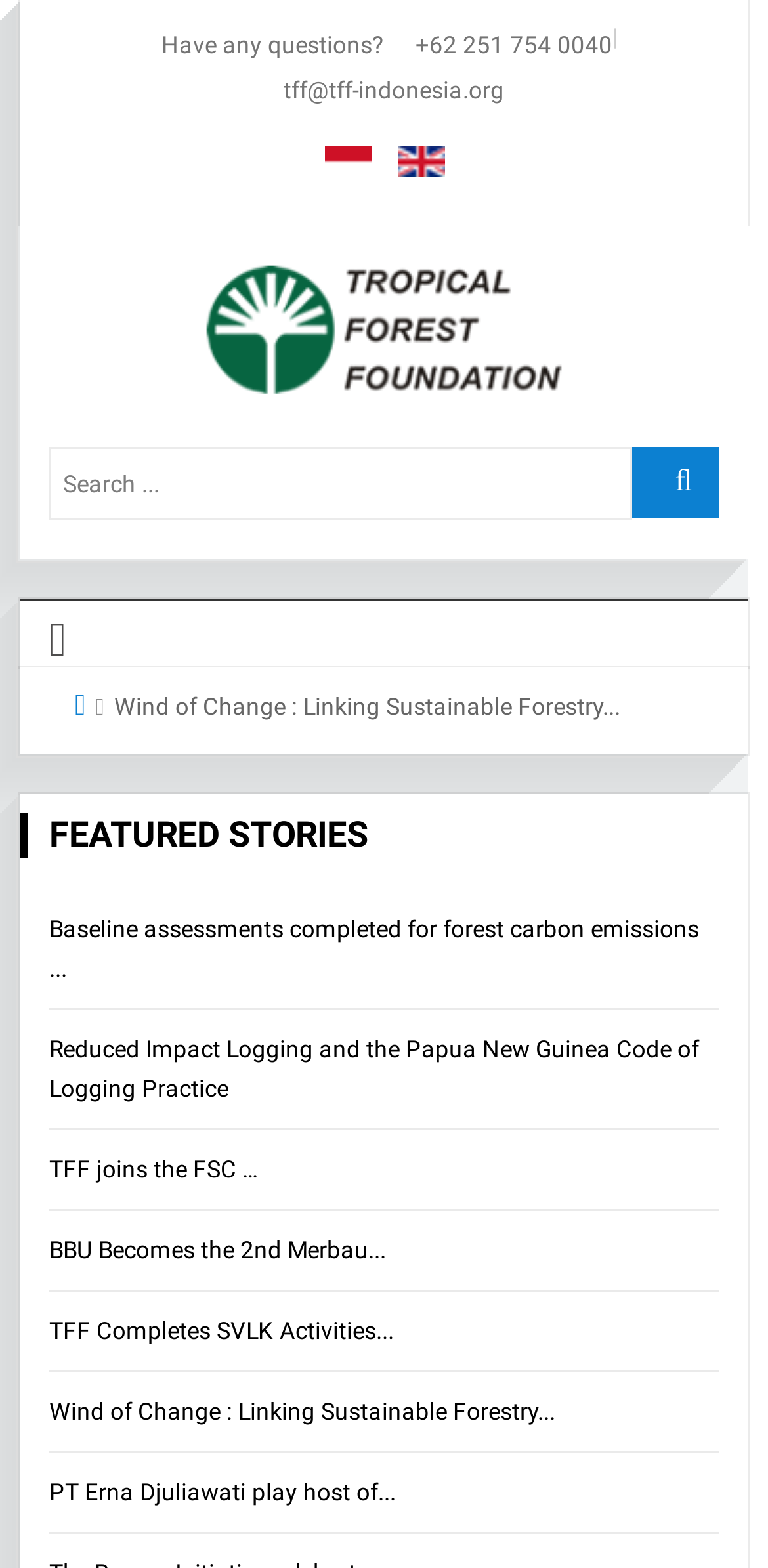Determine the bounding box coordinates of the section I need to click to execute the following instruction: "Read about Odin". Provide the coordinates as four float numbers between 0 and 1, i.e., [left, top, right, bottom].

None